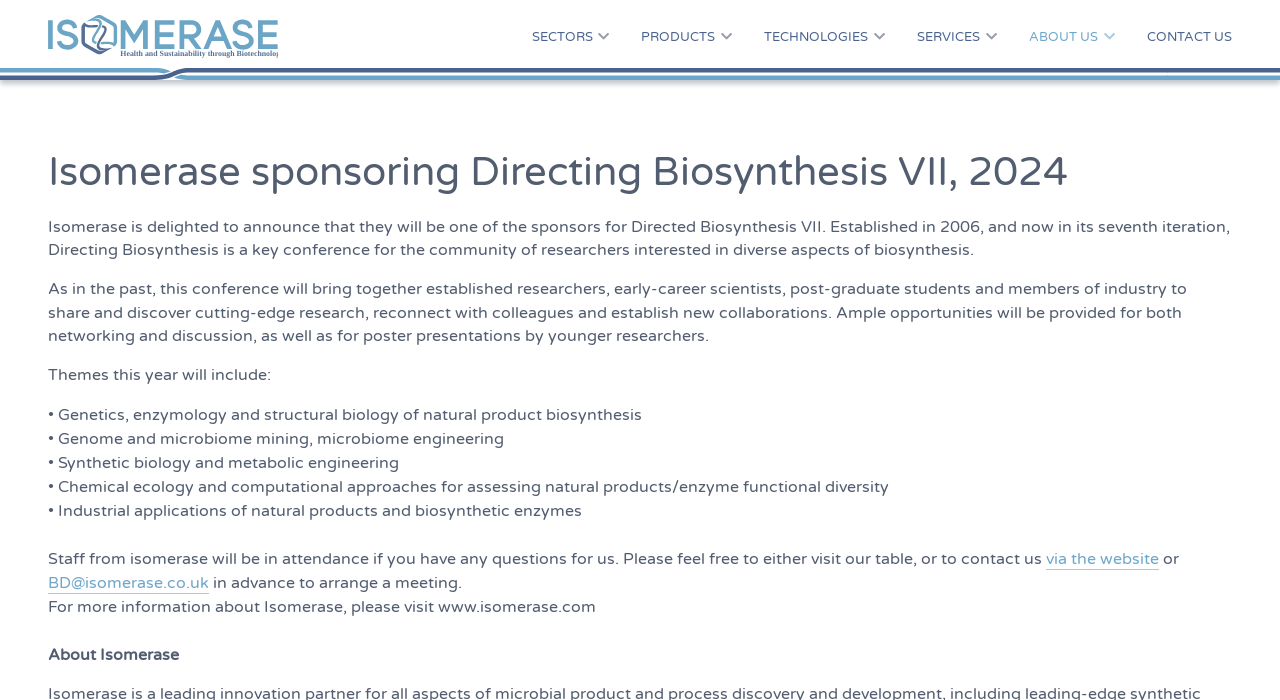Given the following UI element description: "via the website", find the bounding box coordinates in the webpage screenshot.

[0.817, 0.784, 0.906, 0.814]